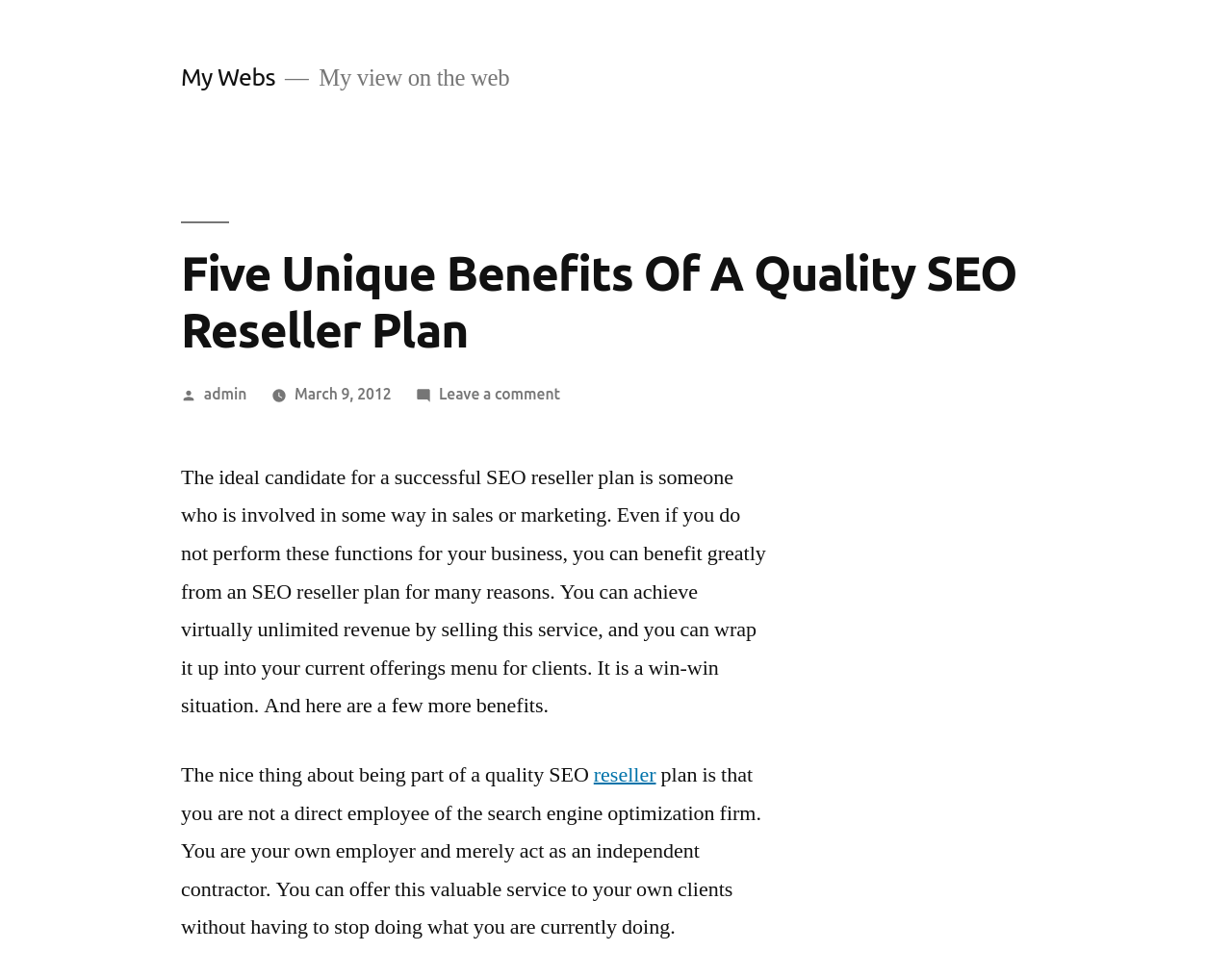Using the elements shown in the image, answer the question comprehensively: What is the author of this post?

The author of this post is mentioned as 'admin' which is a link located below the heading 'Five Unique Benefits Of A Quality SEO Reseller Plan'.